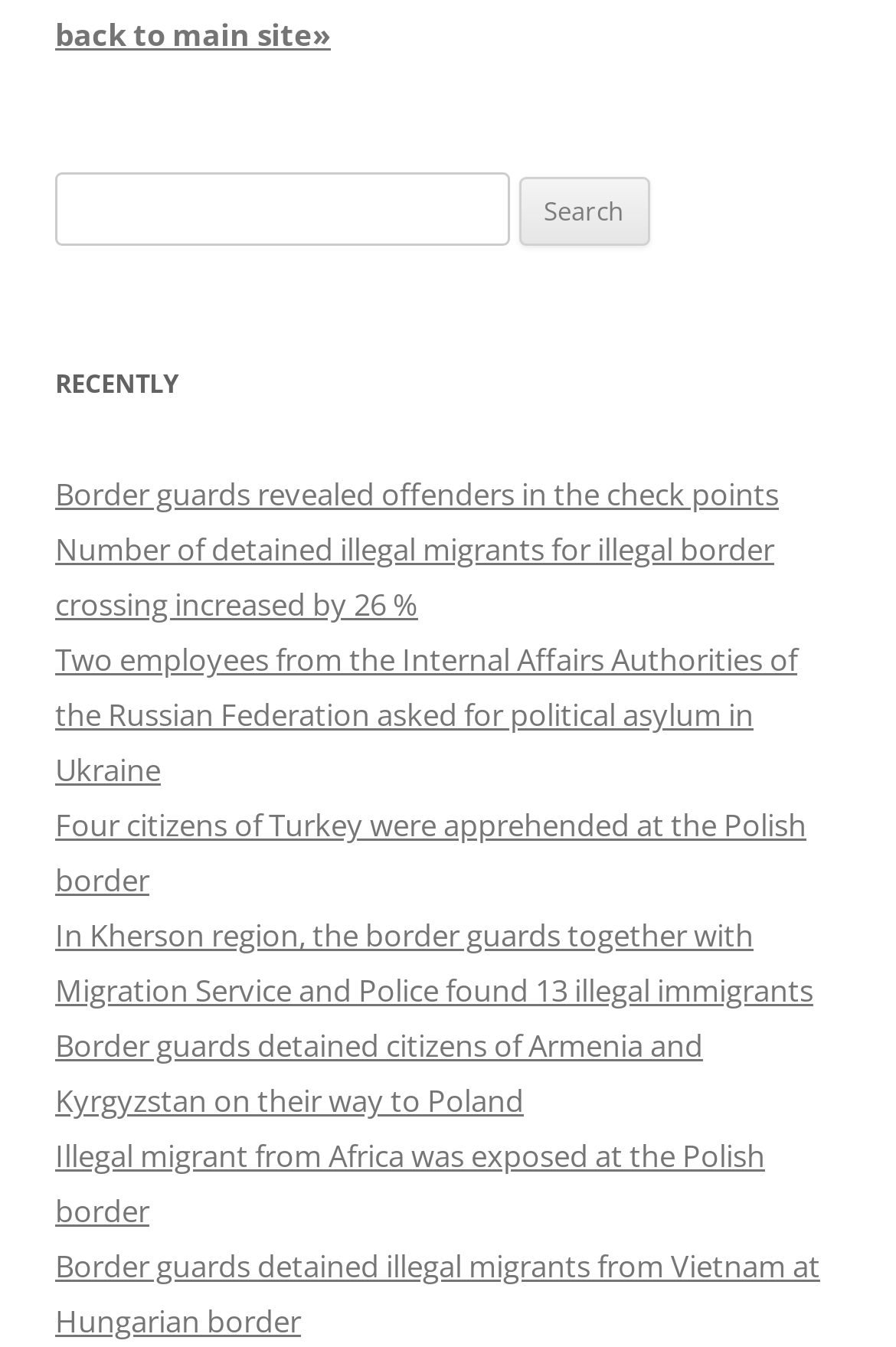Respond with a single word or phrase:
What is the function of the 'back to main site' link?

To go back to main site